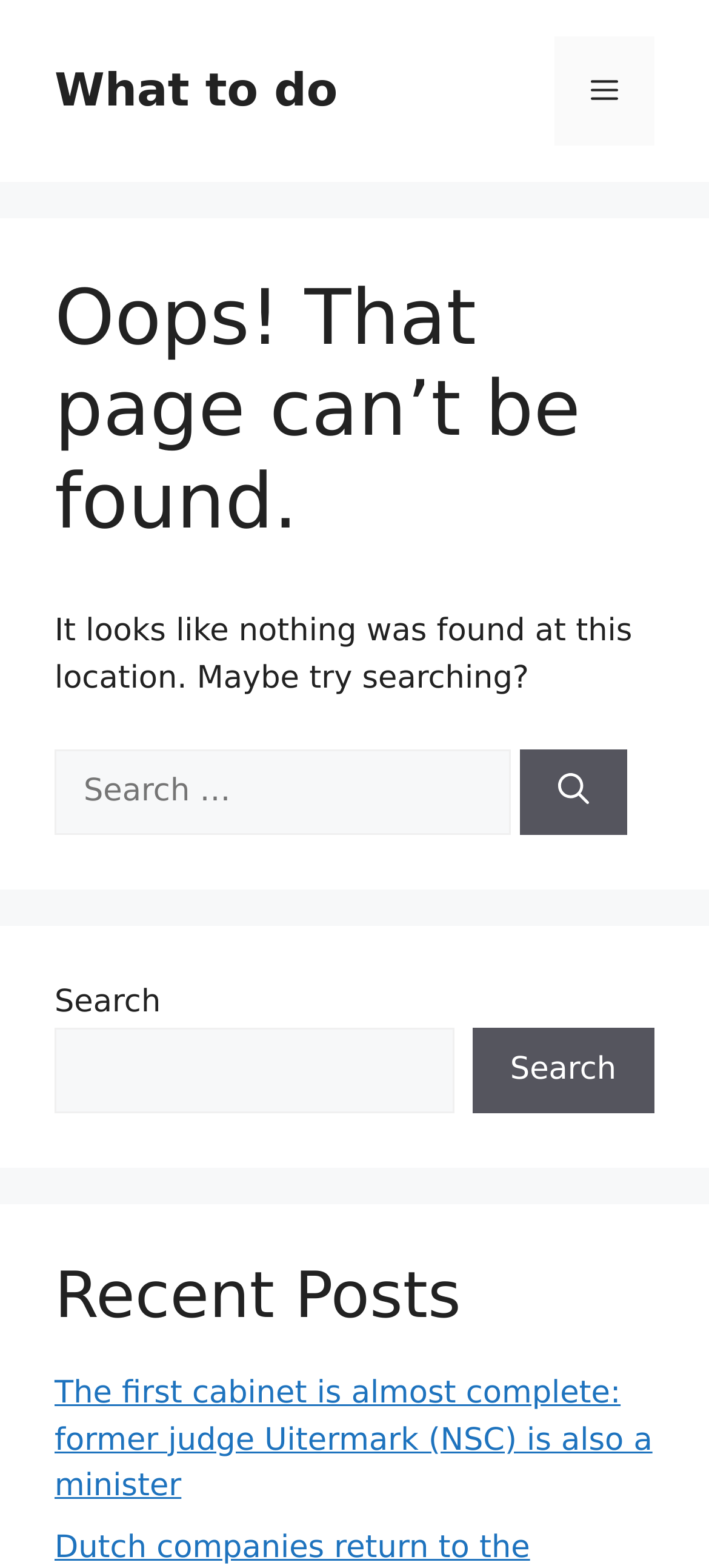How many navigation elements are available in the banner section?
Look at the image and provide a detailed response to the question.

There are two navigation elements available in the banner section, a link labeled 'What to do' and a mobile toggle button labeled 'Menu'.